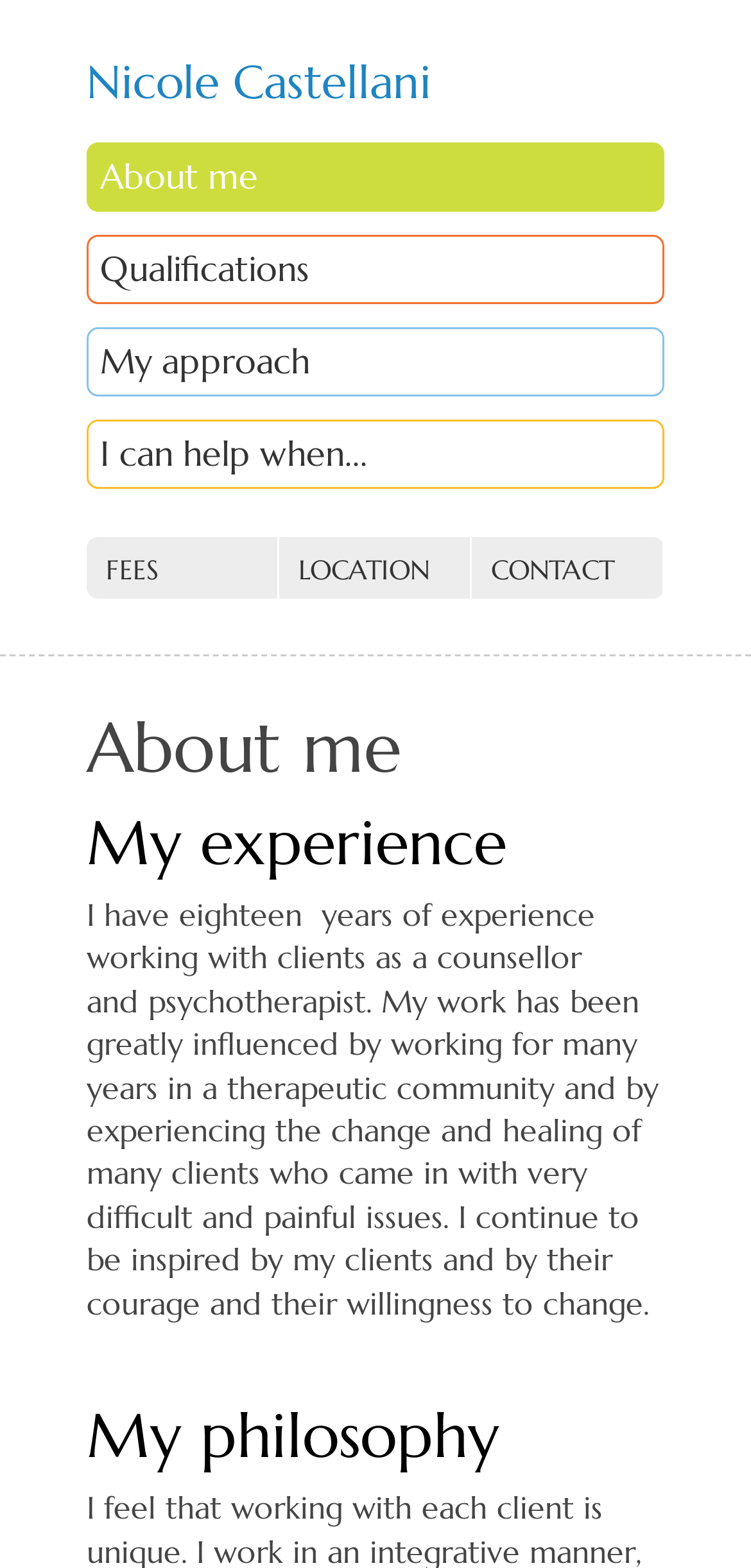Examine the image carefully and respond to the question with a detailed answer: 
What are the services offered by Nicole Castellani?

Based on the webpage, Nicole Castellani offers counselling and psychotherapy services, as indicated by the links to 'About me', 'Qualifications', 'My approach', and 'I can help when...'.